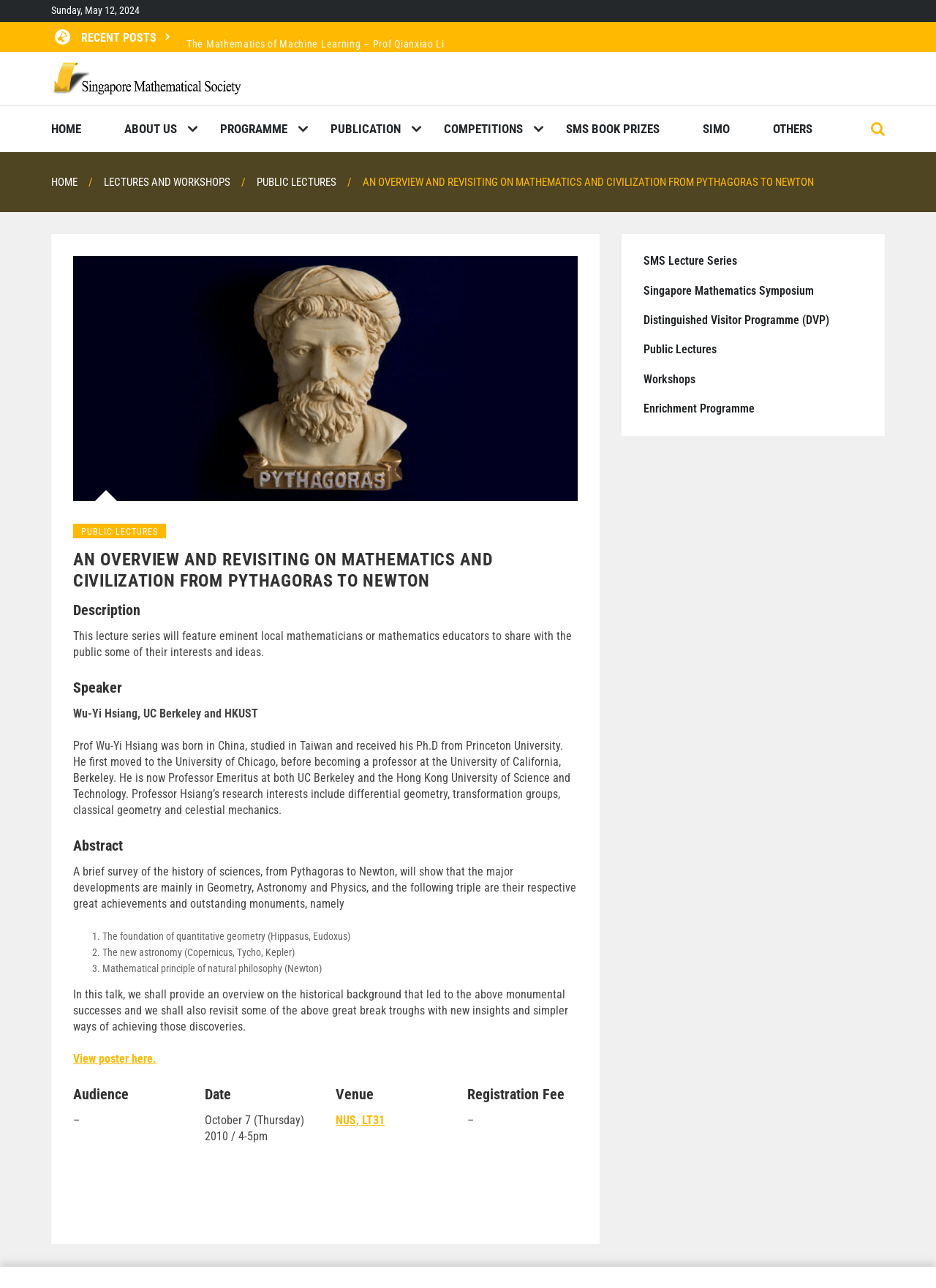Refer to the image and offer a detailed explanation in response to the question: What is the date of the public lecture?

I found the answer by looking at the 'Date' section of the webpage, which is located under the 'Audience' section. The date is specified as 'October 7, 2010'.